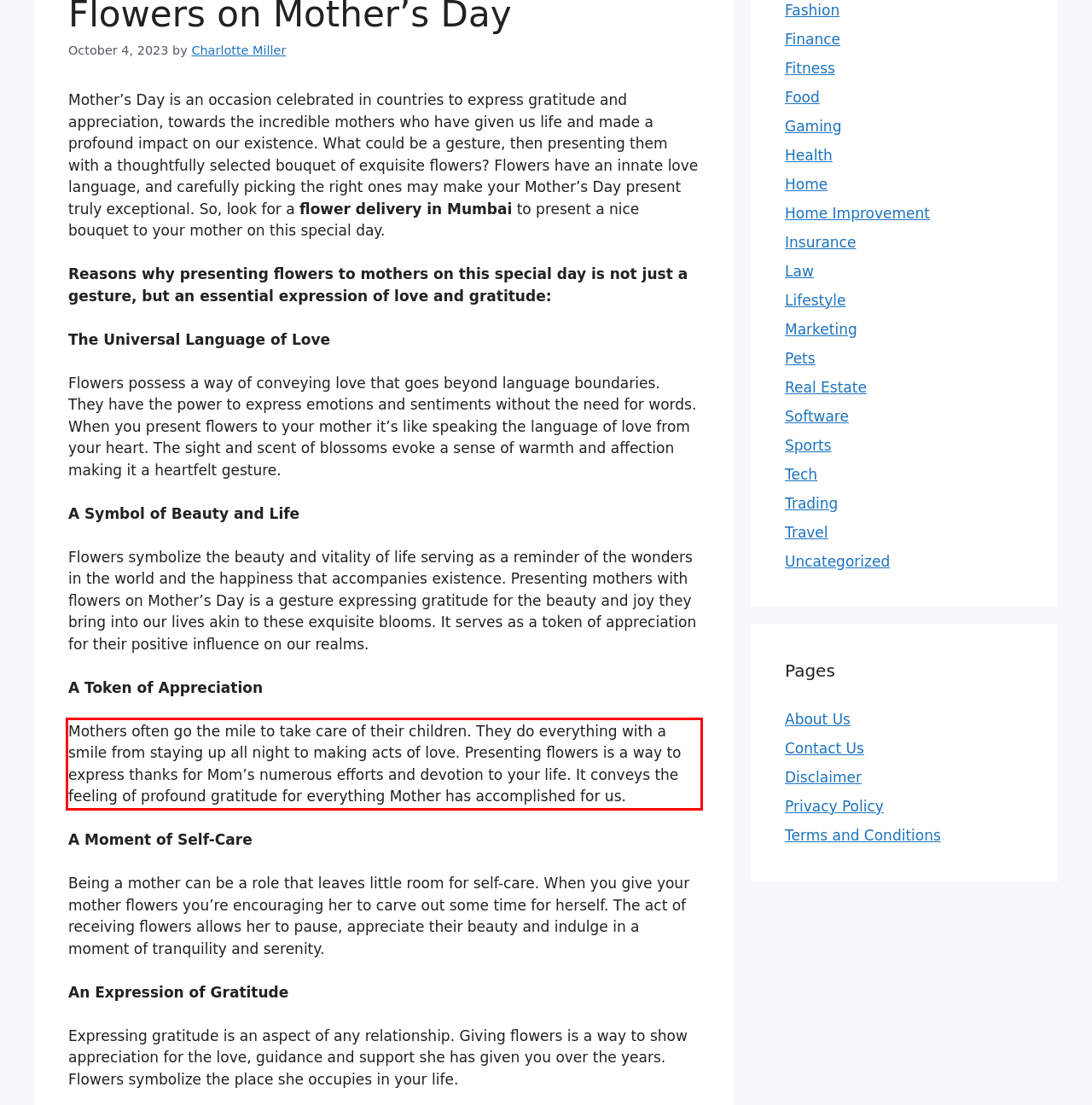You are given a screenshot showing a webpage with a red bounding box. Perform OCR to capture the text within the red bounding box.

Mothers often go the mile to take care of their children. They do everything with a smile from staying up all night to making acts of love. Presenting flowers is a way to express thanks for Mom’s numerous efforts and devotion to your life. It conveys the feeling of profound gratitude for everything Mother has accomplished for us.